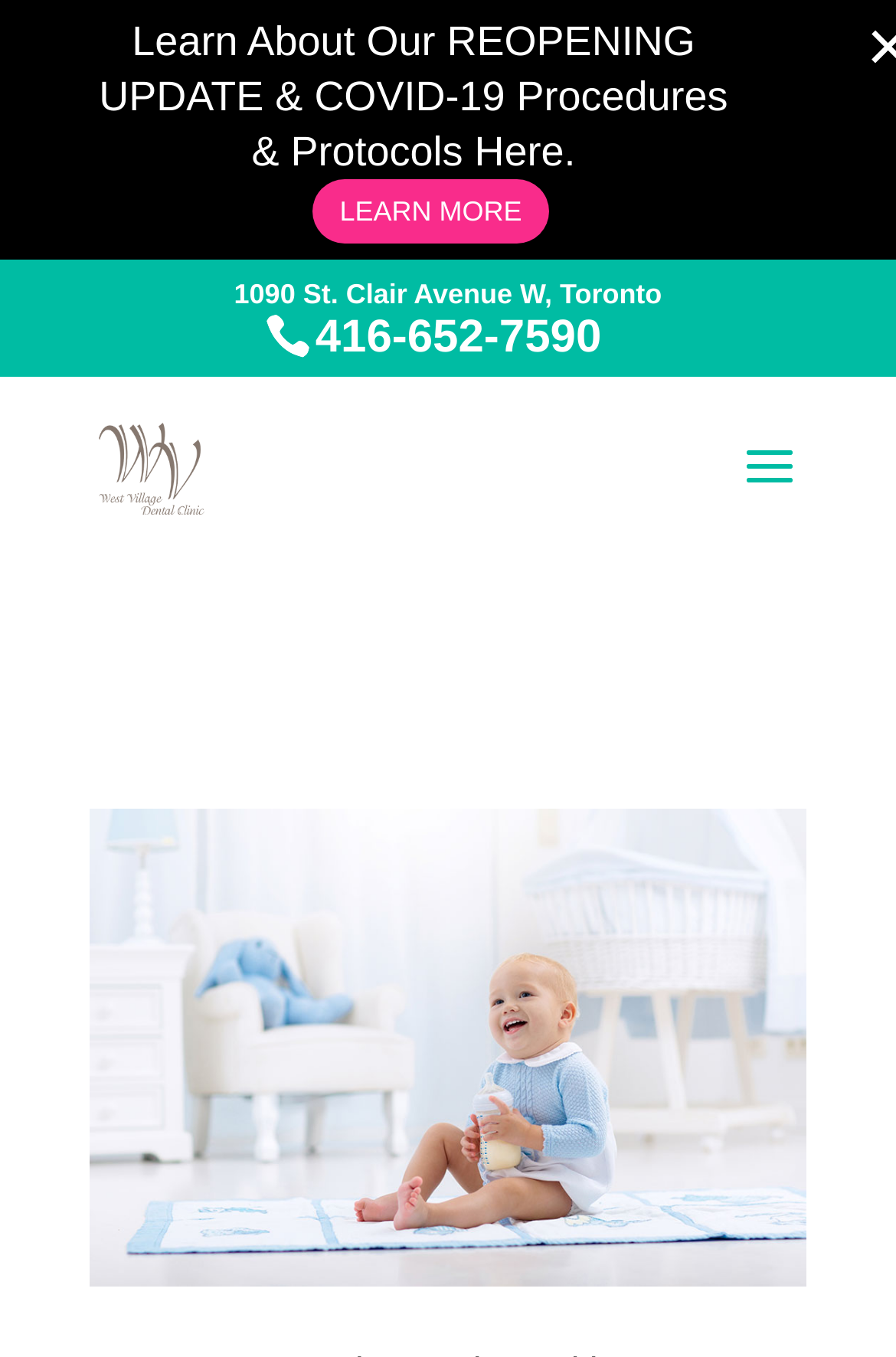Please provide a comprehensive response to the question below by analyzing the image: 
Who is the dentist mentioned on the webpage?

I found the dentist's name by looking at the link element with the bounding box coordinates [0.11, 0.33, 0.228, 0.357], which contains the text 'St. Clair Toronto Dentist - West Village Dental Clinic | Dr. Triassi'.